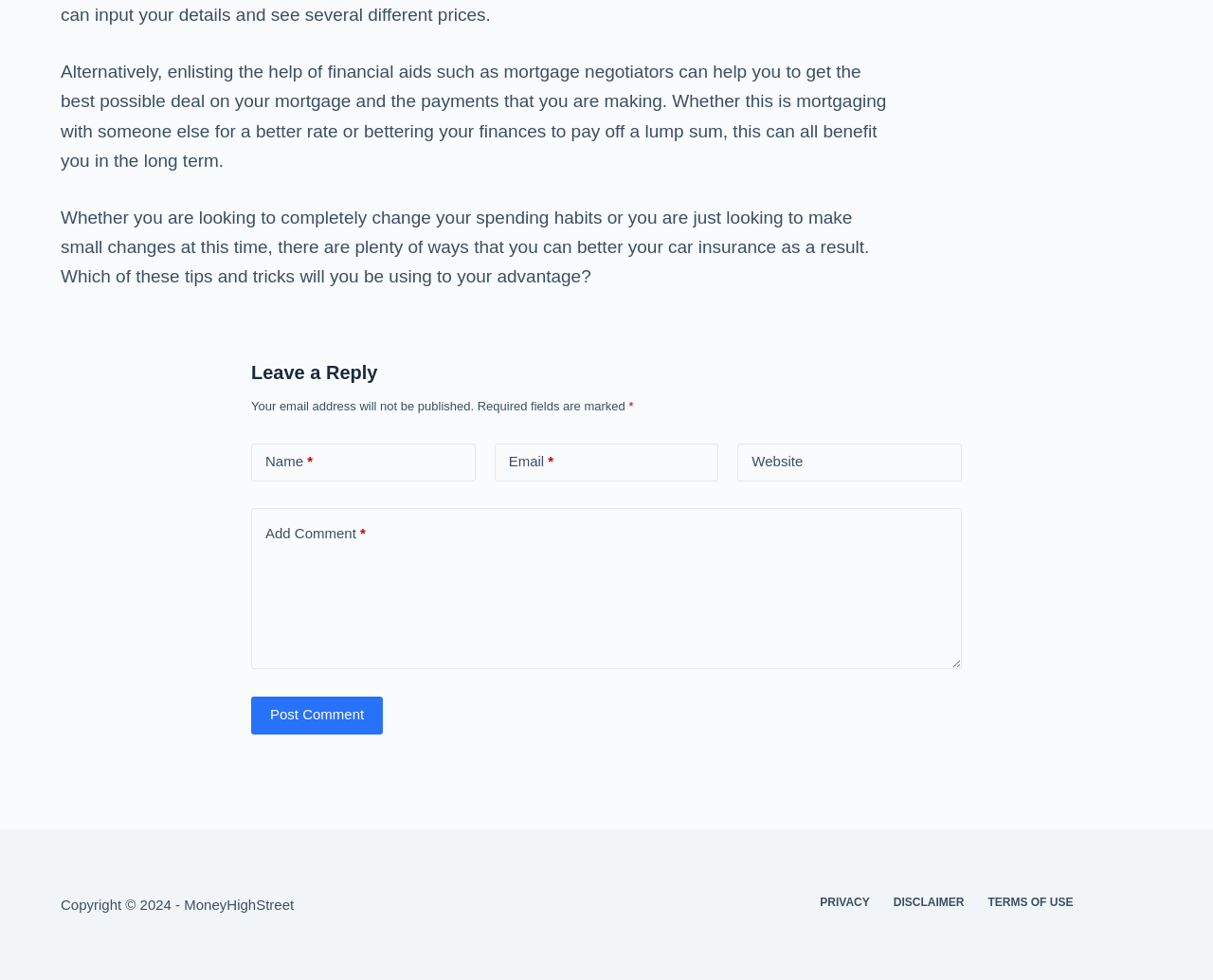What is the purpose of the 'Add Comment' field?
Based on the image, provide a one-word or brief-phrase response.

To add a comment